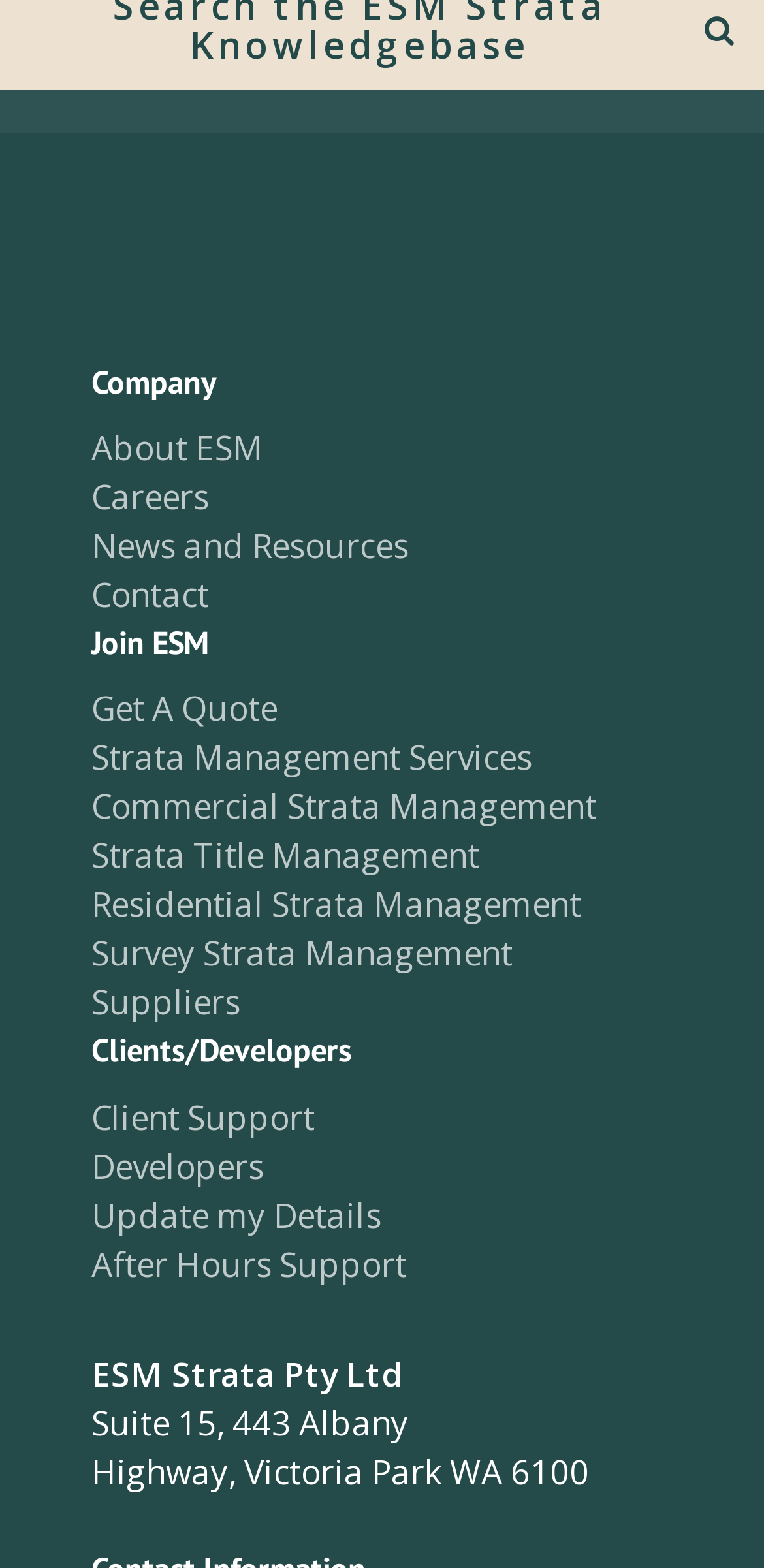What is the company name?
Give a comprehensive and detailed explanation for the question.

The company name can be found at the bottom of the webpage, where the address is also provided. It is written as 'ESM Strata Pty Ltd'.